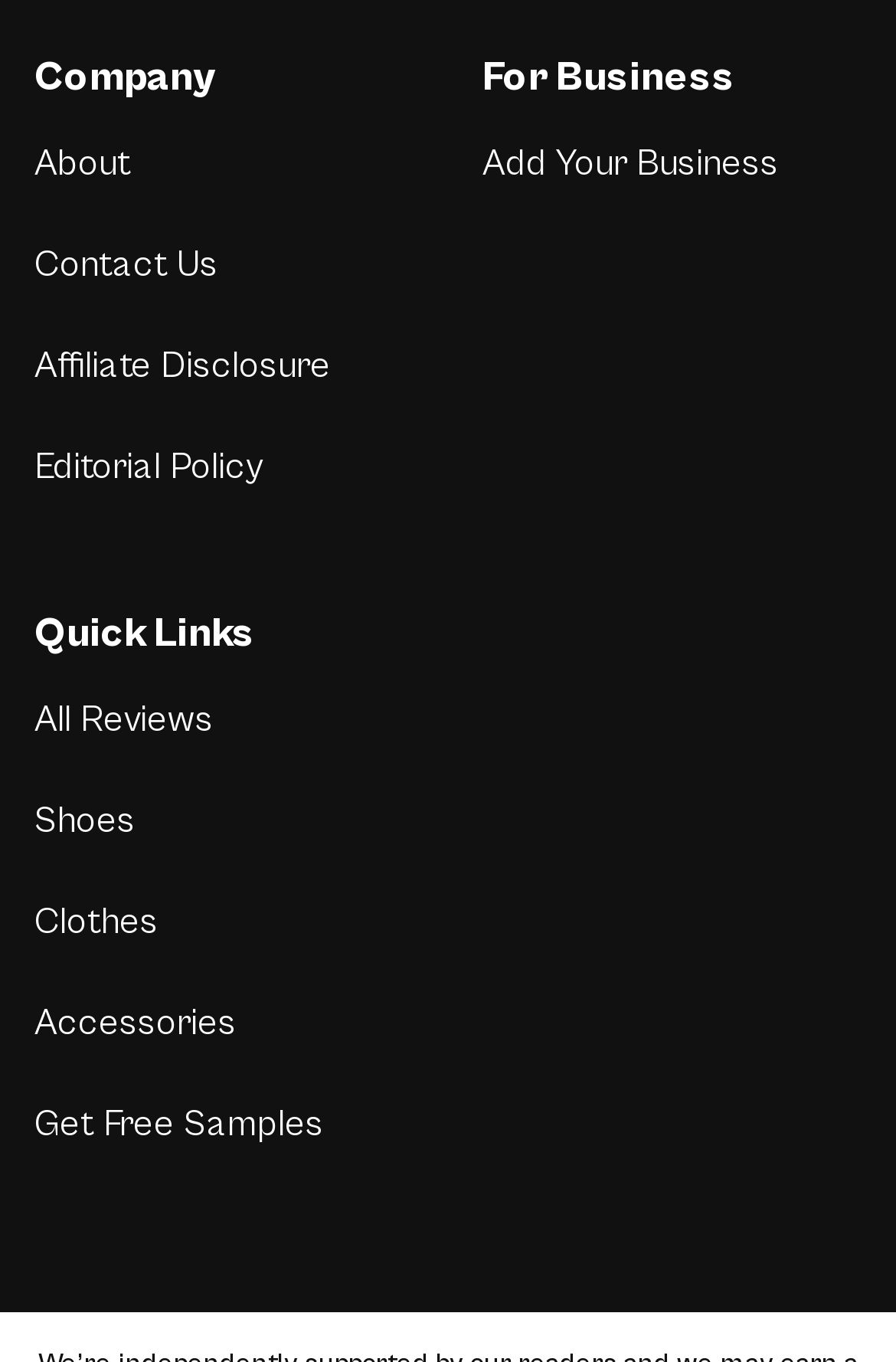Using the details from the image, please elaborate on the following question: What is the first link in the 'For Business' section?

I can determine the first link in the 'For Business' section by examining the bounding box coordinates of the links. The link with the lowest y1 coordinate is 'Add Your Business', which is located at [0.538, 0.105, 0.869, 0.136].